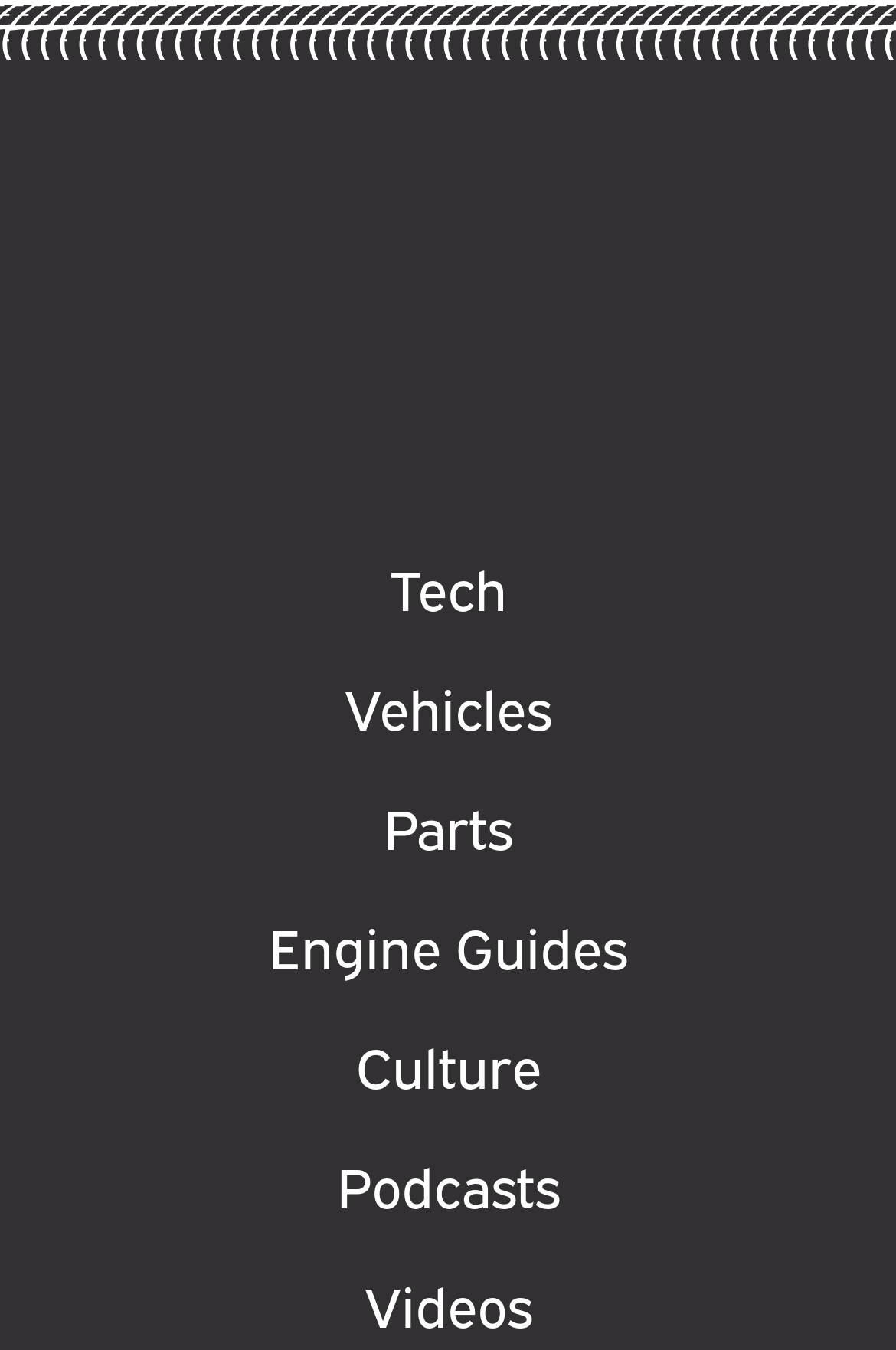Answer succinctly with a single word or phrase:
What is the last link on the webpage?

Videos